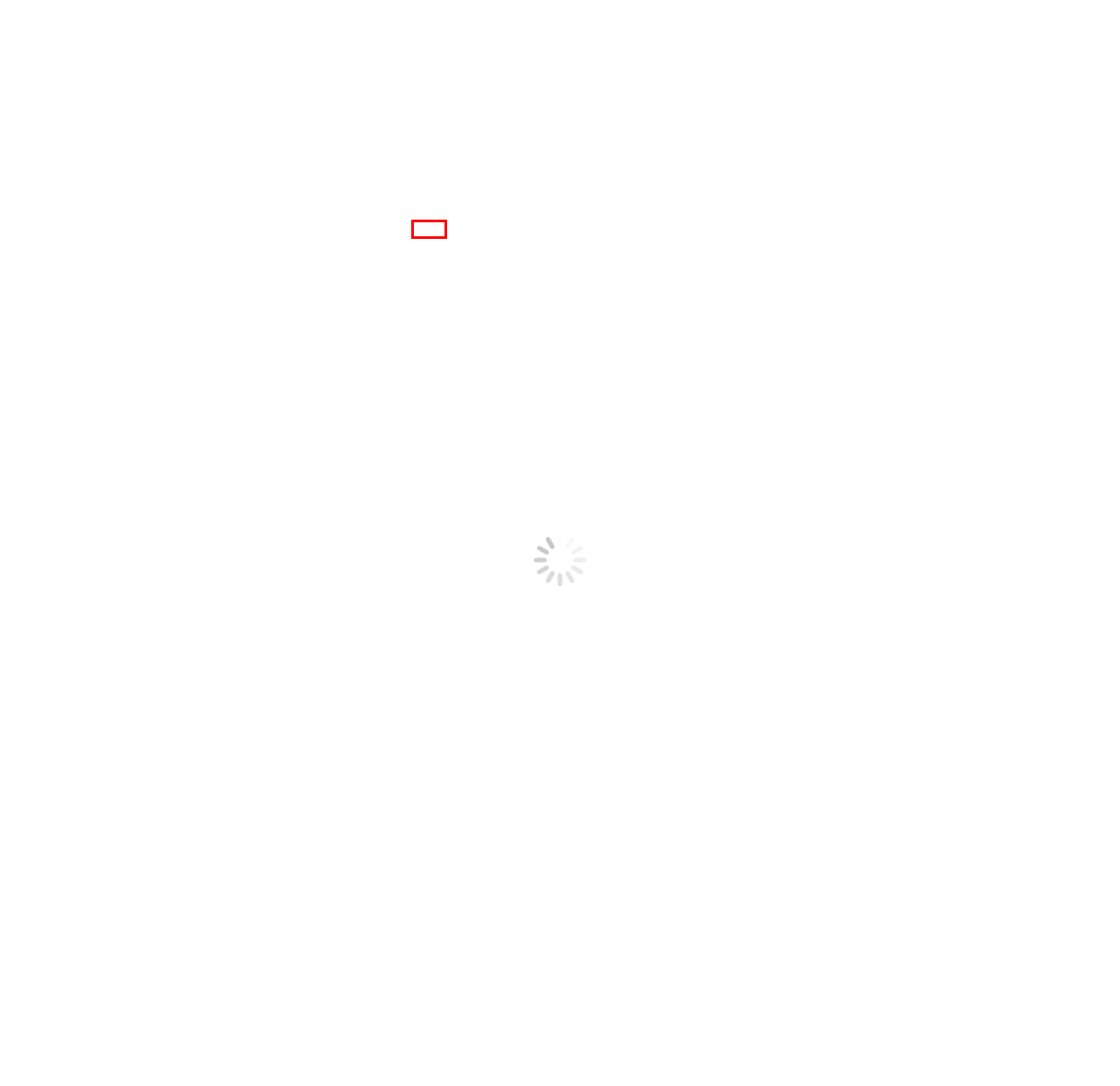A screenshot of a webpage is given, featuring a red bounding box around a UI element. Please choose the webpage description that best aligns with the new webpage after clicking the element in the bounding box. These are the descriptions:
A. Ask Blakely - Gourmet With Blakely
B. October 20, 2017 - Gourmet With Blakely
C. index page - Gourmet With Blakely
D. Everyday Gourmet with Blakely | Free Online Recipes And Videos
E. Quick Cocktail Recipes Archives - Gourmet With Blakely
F. Free Online Travel Tips | Hungry For Travels | Travel Guides, Photos, Articles
G. Press Kit - Gourmet With Blakely
H. Favorite things - Gourmet With Blakely

D